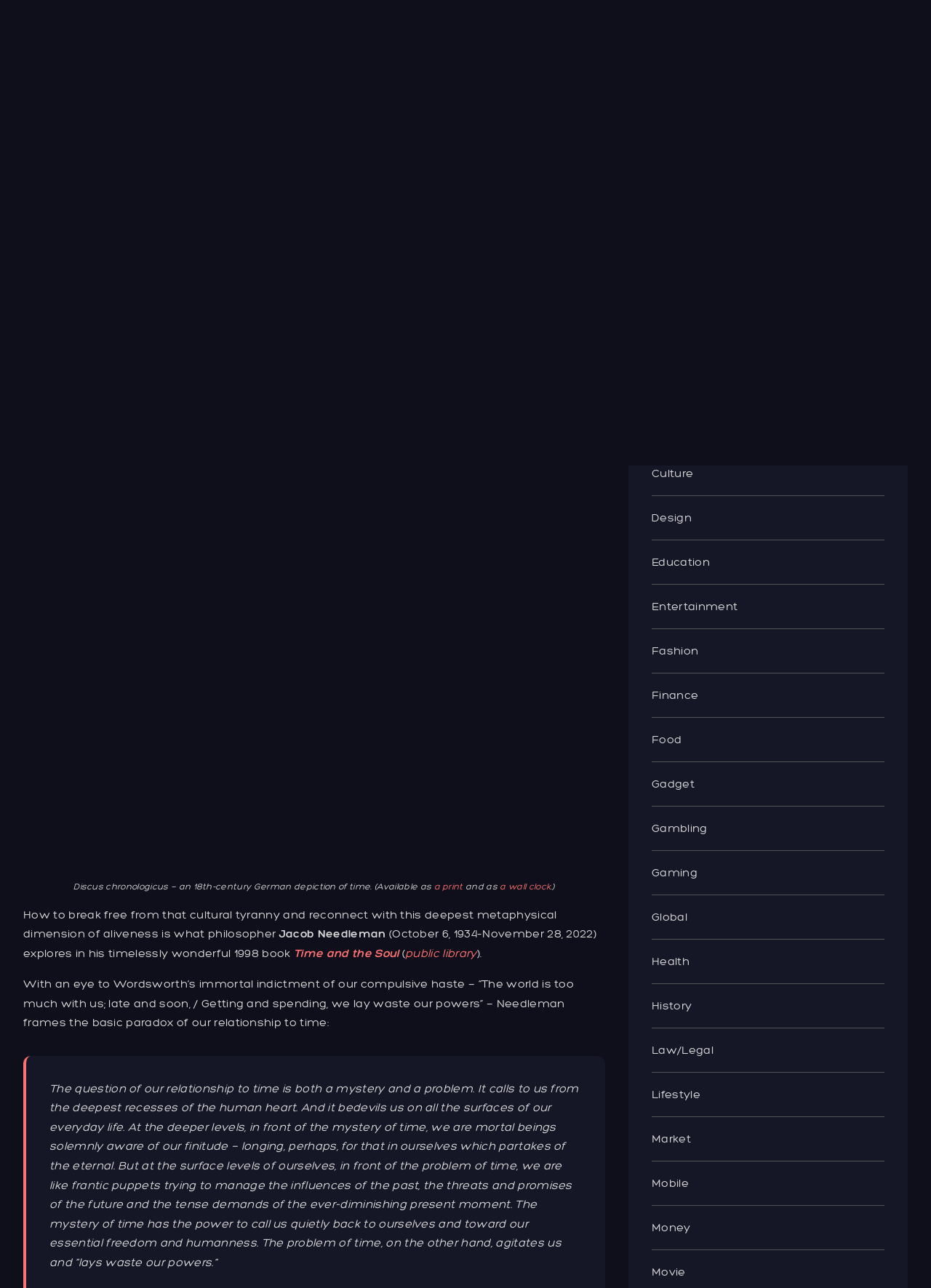Please find the bounding box coordinates of the element that must be clicked to perform the given instruction: "Read the quote by Thich Nhat Hanh". The coordinates should be four float numbers from 0 to 1, i.e., [left, top, right, bottom].

[0.025, 0.147, 0.366, 0.188]